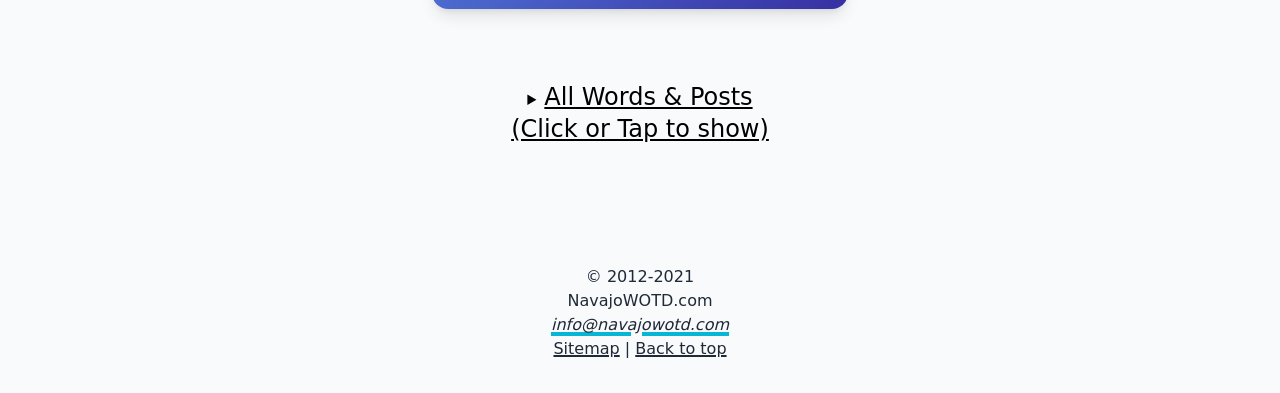What is the website's name?
Refer to the image and provide a detailed answer to the question.

I found the website's name by looking at the StaticText element with the text 'NavajoWOTD.com' located at the bottom of the page.